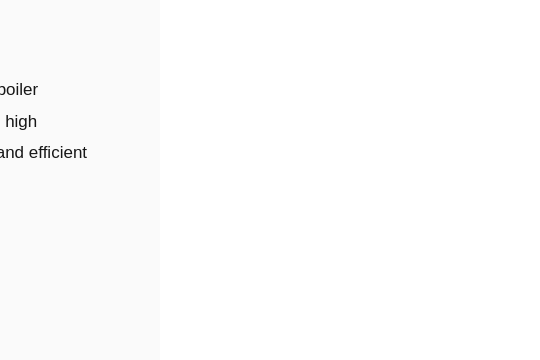Examine the image carefully and respond to the question with a detailed answer: 
What characteristic of carbon steel boiler tubes is crucial for boiler operation?

The caption highlights the ability of carbon steel boiler tubes to endure high temperatures and pressures, suggesting that this characteristic is critical for the safe and efficient operation of boilers.